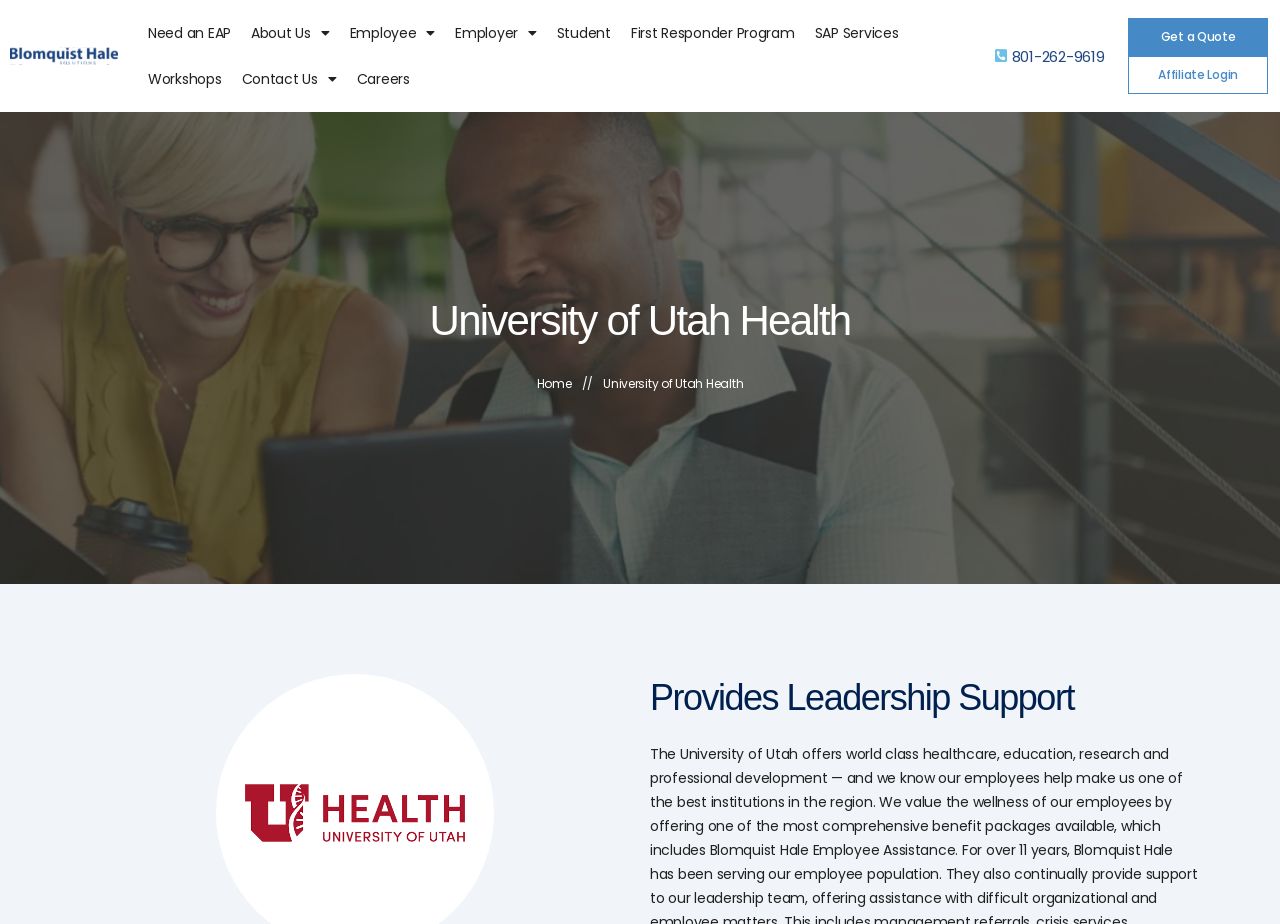Refer to the screenshot and give an in-depth answer to this question: What is the 'First Responder Program'?

The 'First Responder Program' is likely a program or service provided by the University of Utah Health organization specifically for first responders, such as firefighters or emergency medical technicians.